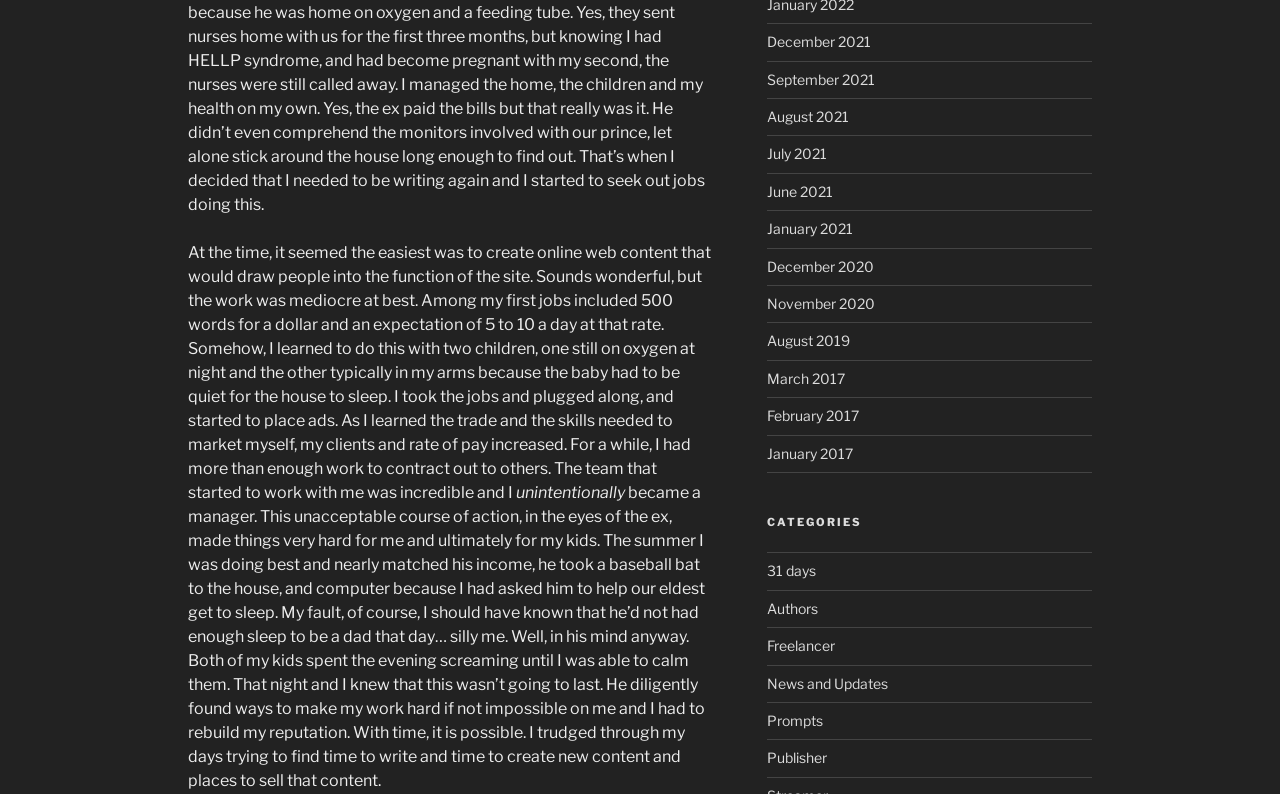Please identify the bounding box coordinates of the area that needs to be clicked to follow this instruction: "Click on December 2021".

[0.599, 0.042, 0.68, 0.063]